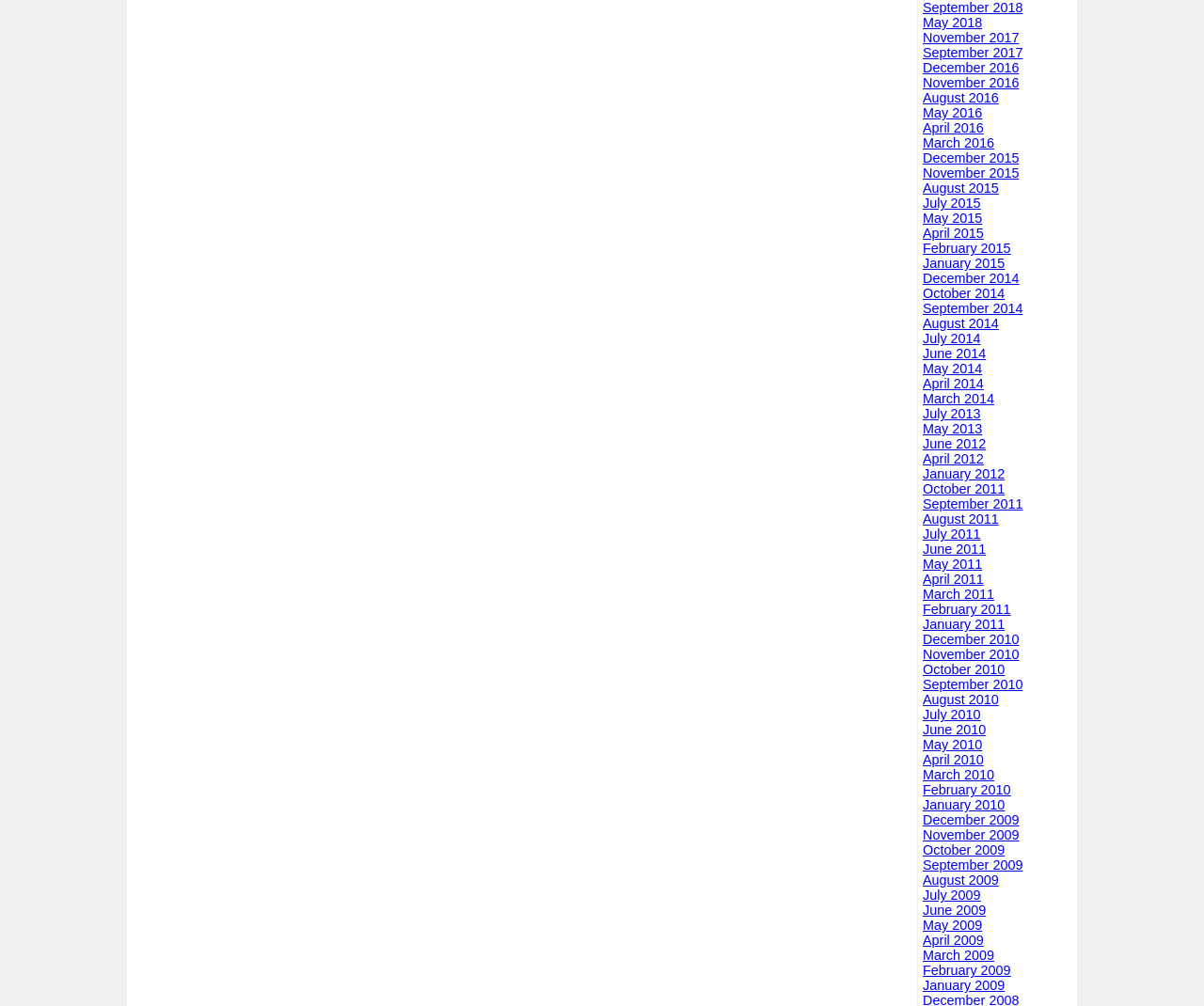What is the earliest month listed on this webpage?
Look at the image and respond with a single word or a short phrase.

January 2009